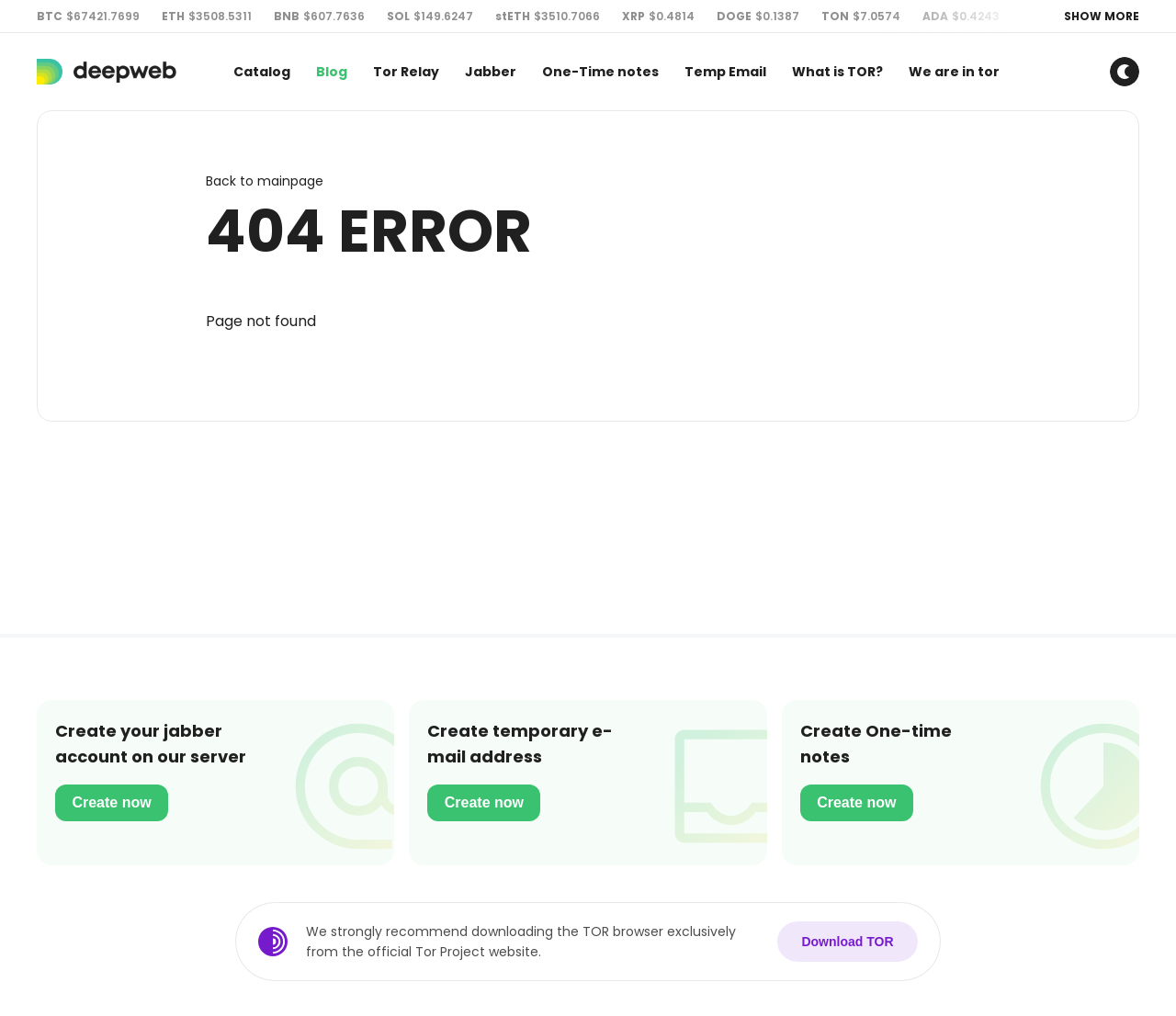What is the error message displayed on the webpage?
Use the image to give a comprehensive and detailed response to the question.

The webpage has a section that displays an error message, which is '404 ERROR', indicating that the page was not found.